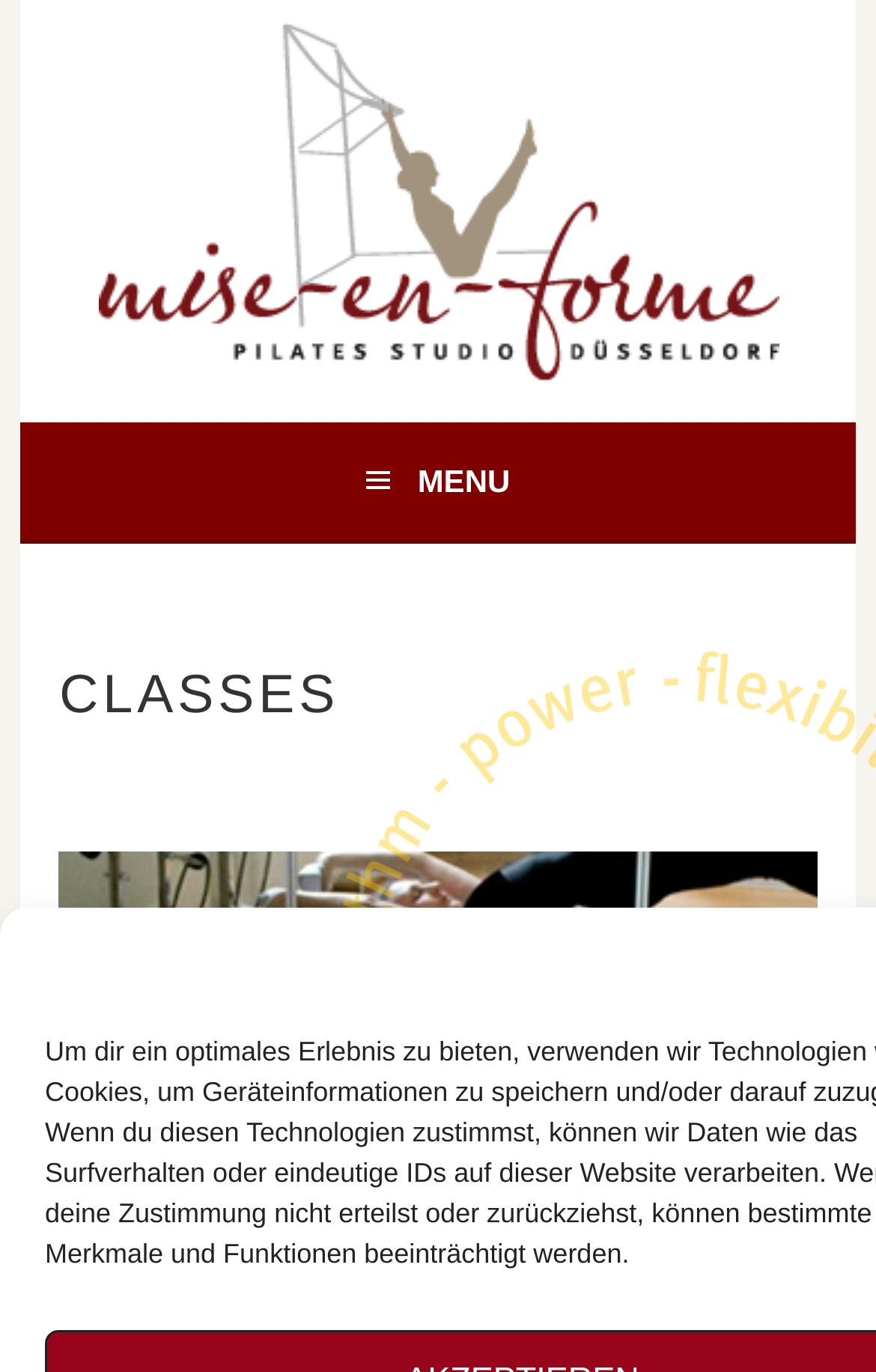Answer the question below using just one word or a short phrase: 
What is the theme of the training?

Body and mind